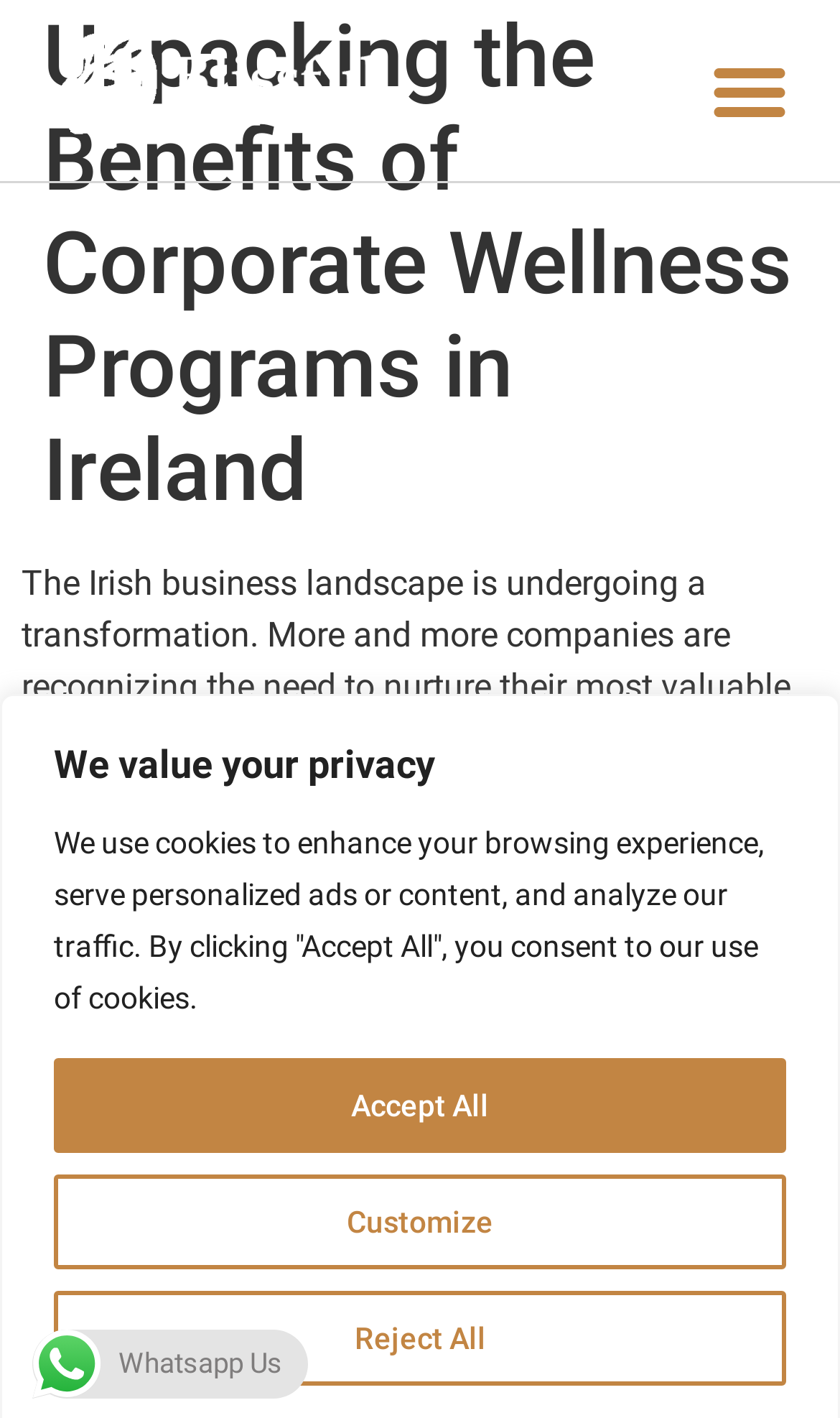What is the focus of corporate wellness programs?
Answer with a single word or short phrase according to what you see in the image.

Employee well-being